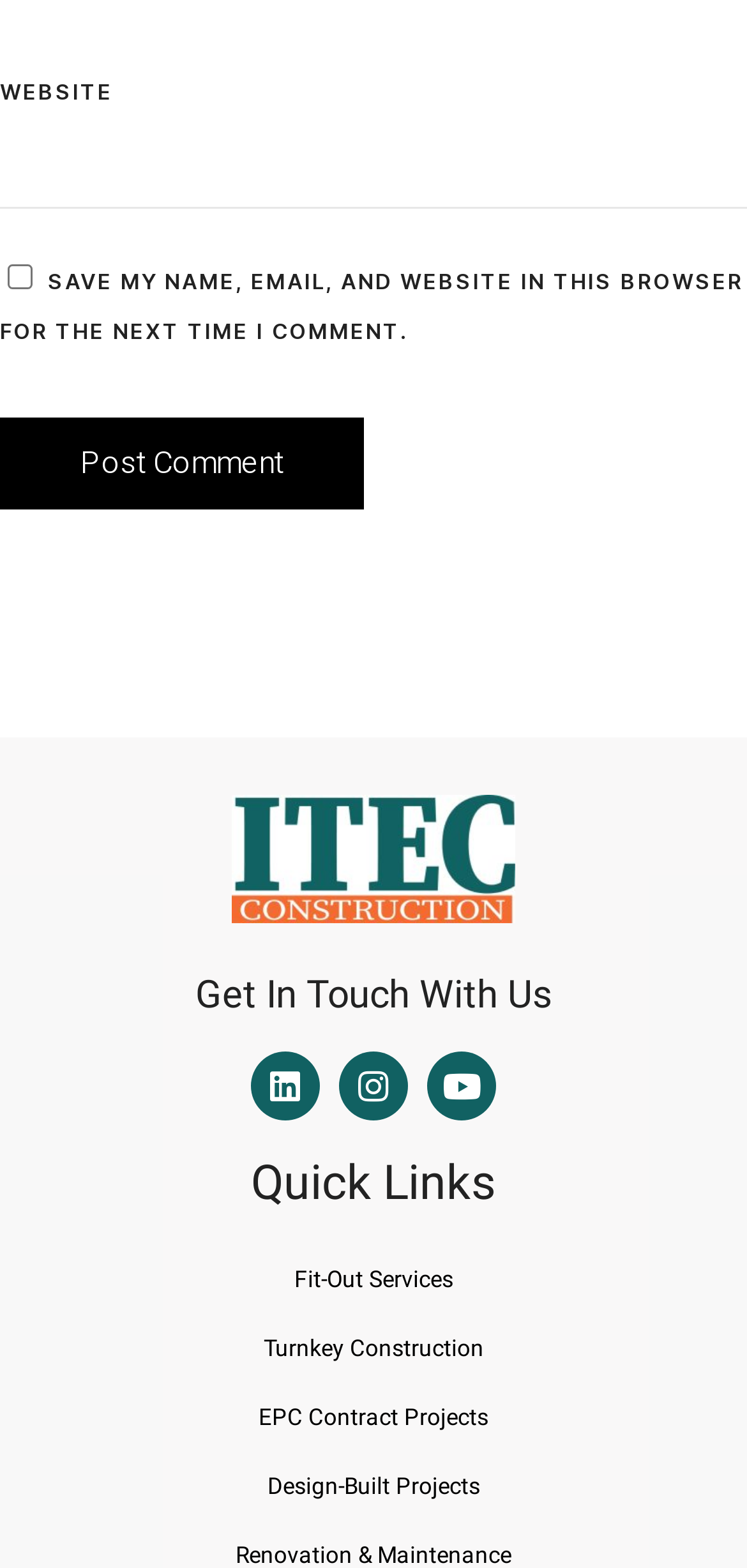Please locate the bounding box coordinates of the element that needs to be clicked to achieve the following instruction: "Check save my name and email". The coordinates should be four float numbers between 0 and 1, i.e., [left, top, right, bottom].

[0.01, 0.169, 0.044, 0.184]